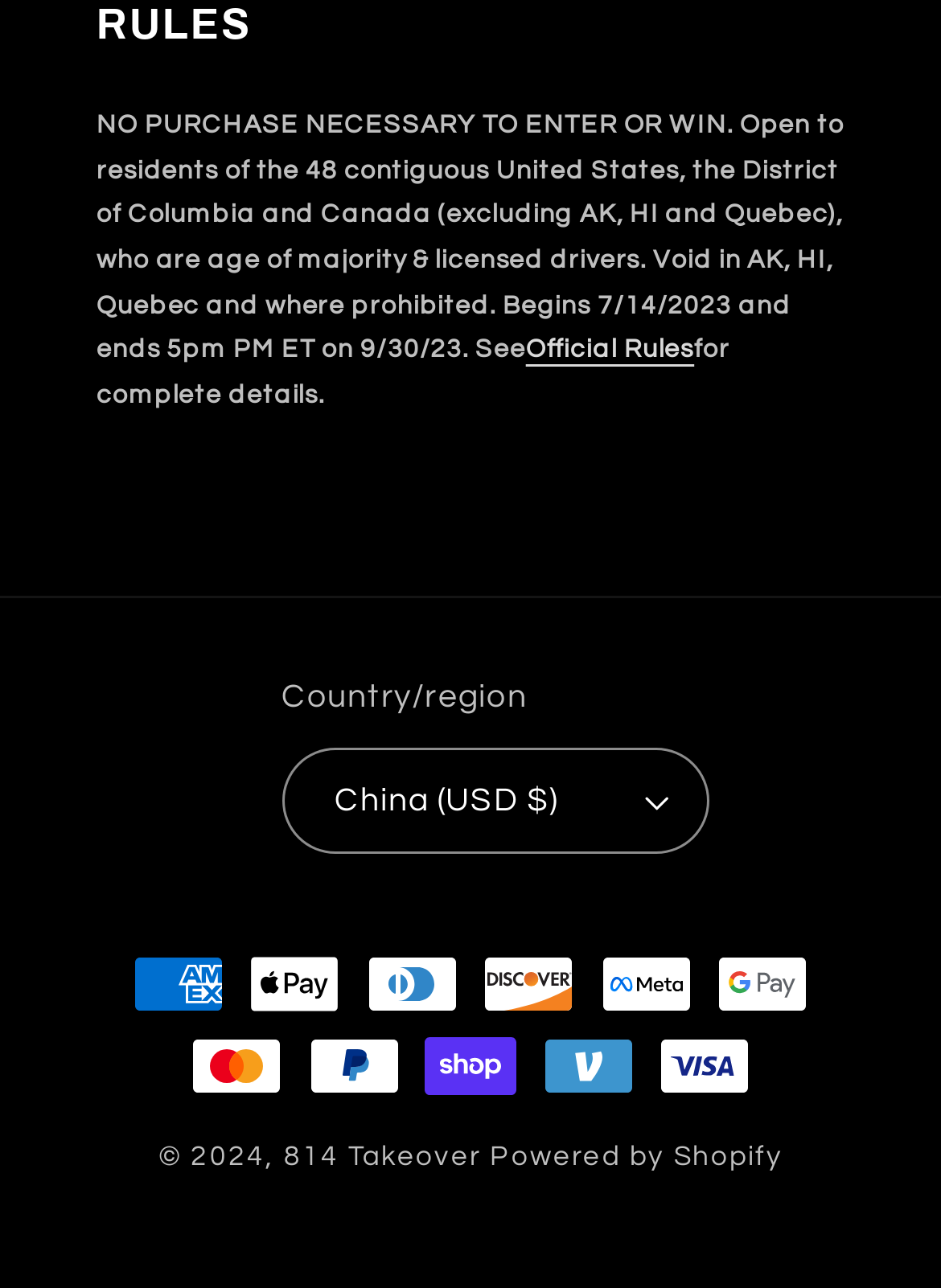How many payment methods are available?
Give a detailed and exhaustive answer to the question.

The payment methods can be found in the images below the 'Payment methods' static text element. There are 9 images representing different payment methods: American Express, Apple Pay, Diners Club, Discover, Meta Pay, Google Pay, Mastercard, PayPal, and Visa. Therefore, the answer is 9.